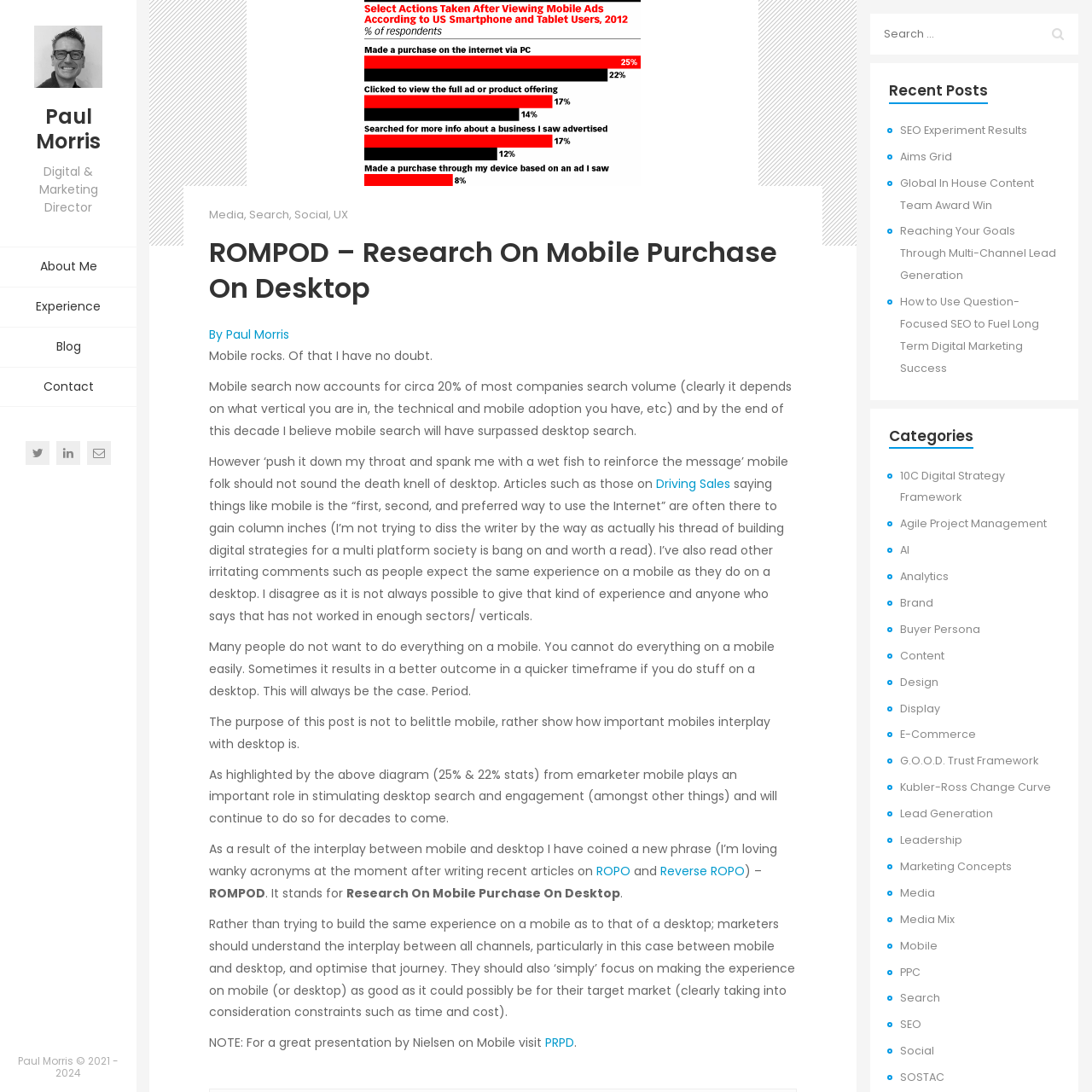Bounding box coordinates are to be given in the format (top-left x, top-left y, bottom-right x, bottom-right y). All values must be floating point numbers between 0 and 1. Provide the bounding box coordinate for the UI element described as: Terms and Conditions

None